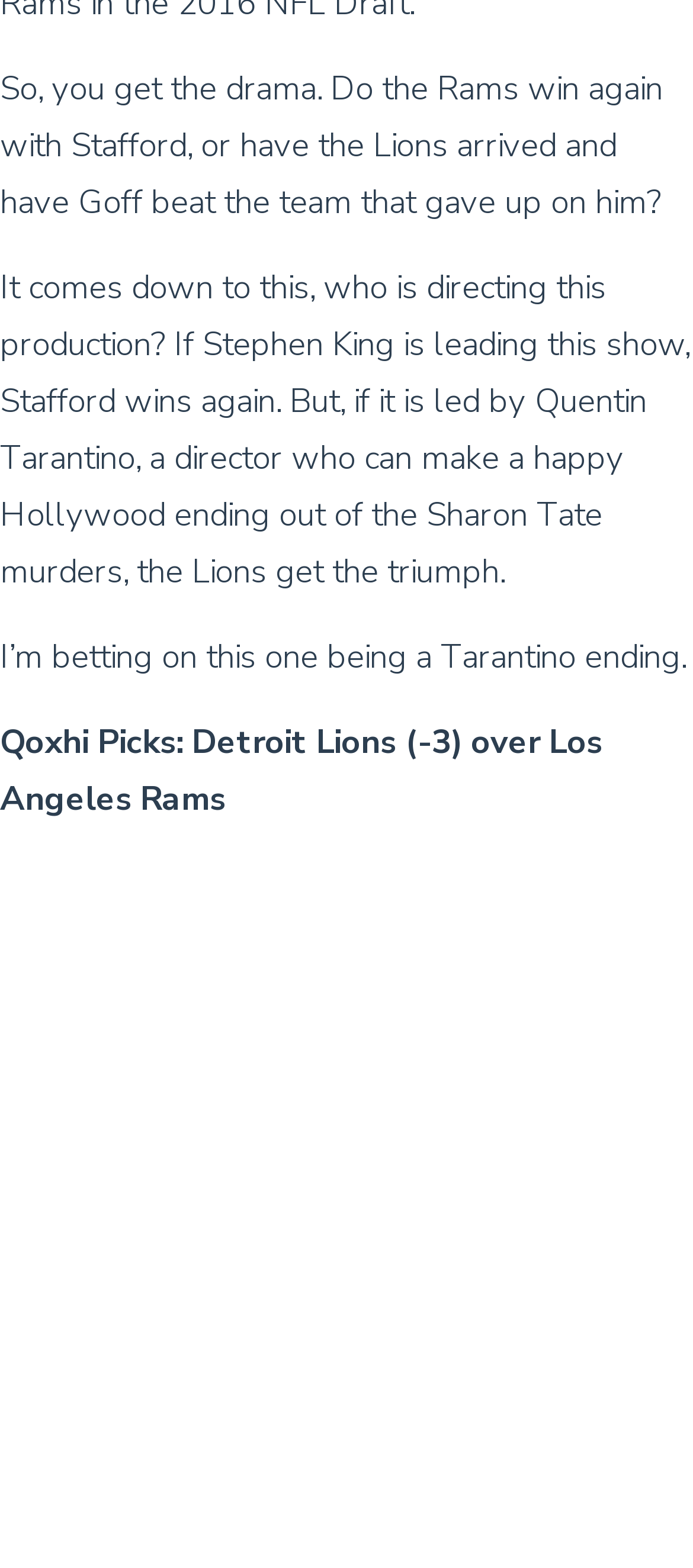What is the point spread of the predicted game?
Provide a fully detailed and comprehensive answer to the question.

The point spread of the predicted game can be determined by looking at the text 'Qoxhi Picks: Detroit Lions (-3) over Los Angeles Rams', which suggests that the Detroit Lions are favored to win by 3 points.